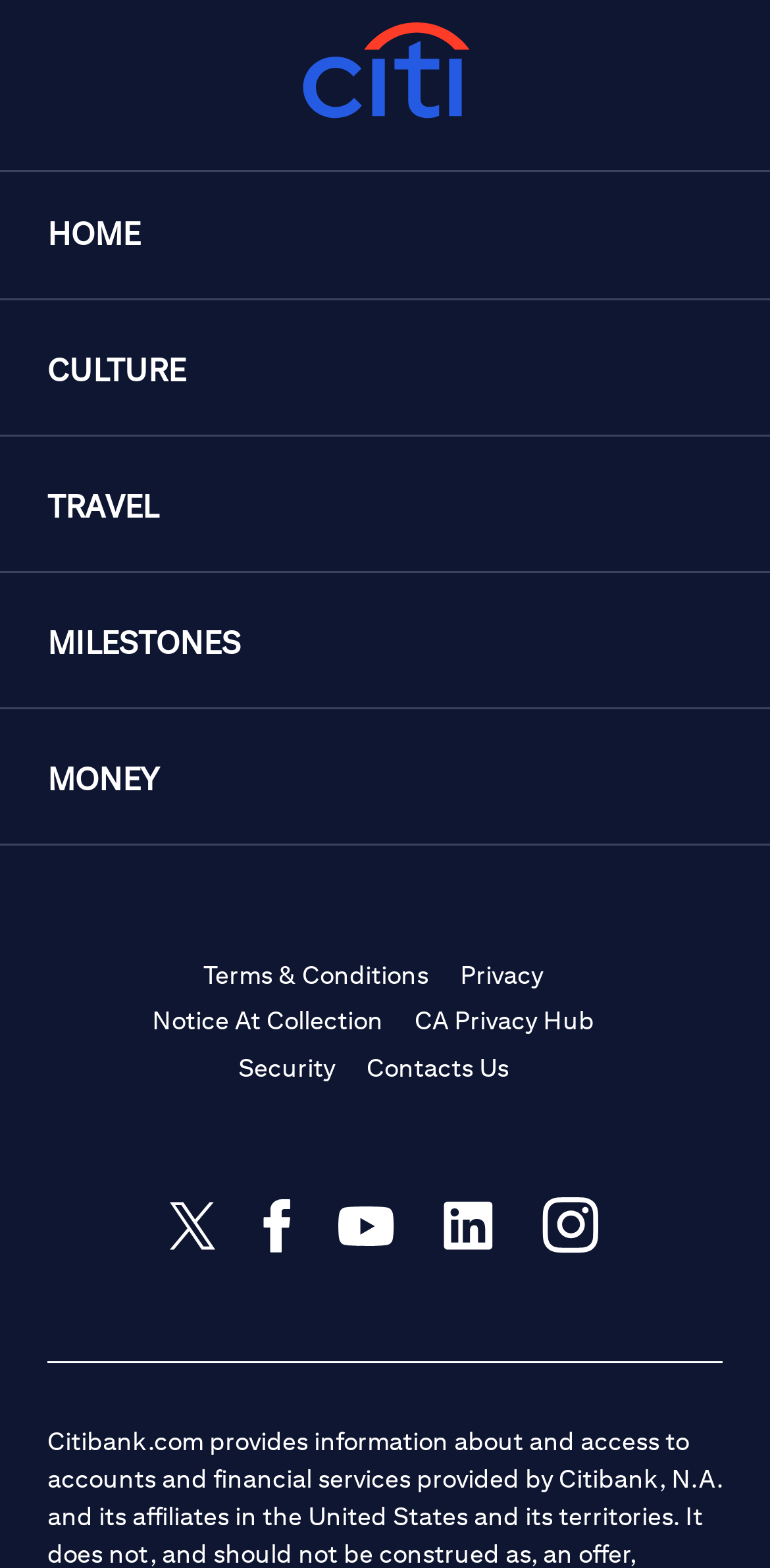What is the logo of the website?
From the image, respond using a single word or phrase.

Citi logo